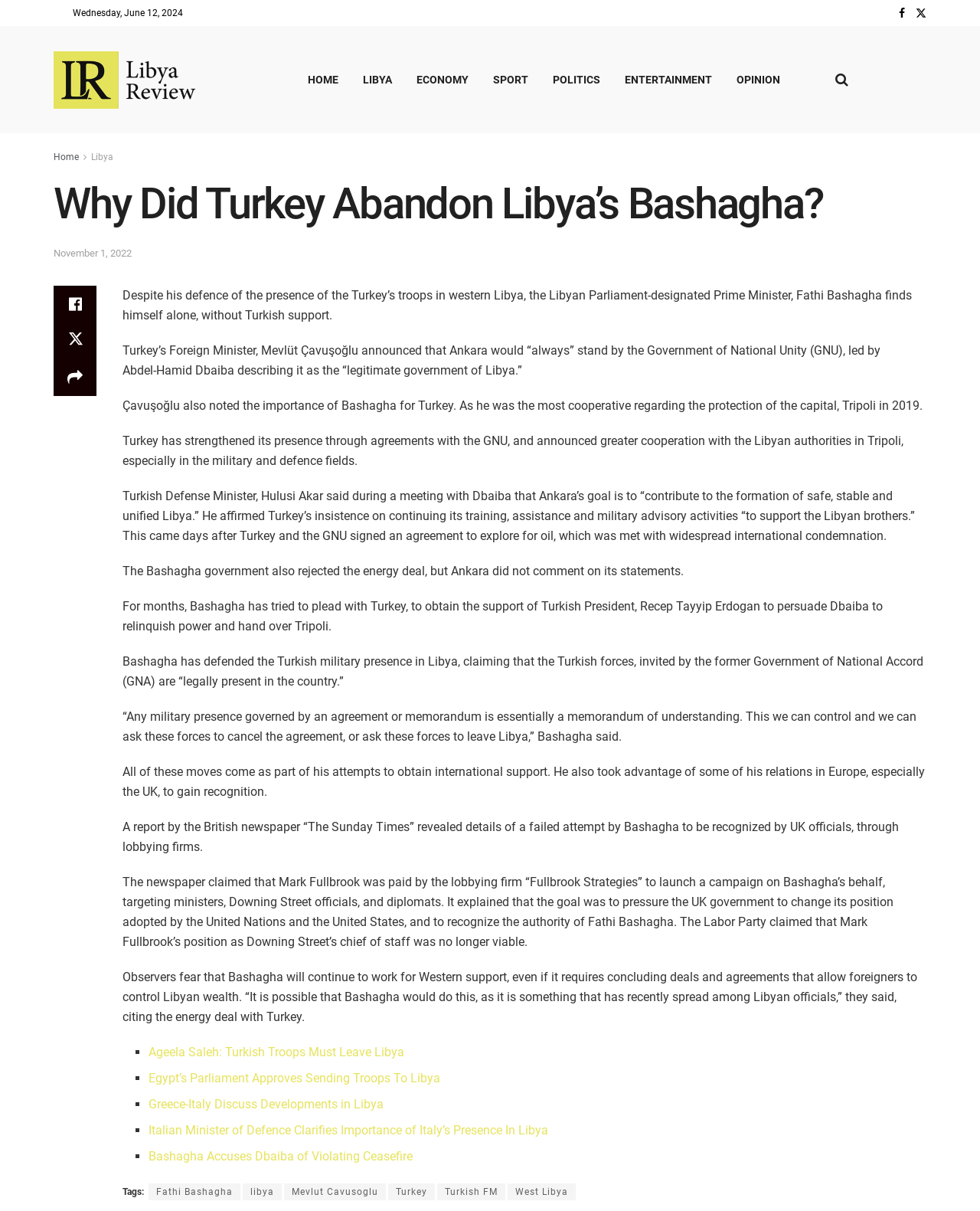What is the date of the article?
Refer to the screenshot and respond with a concise word or phrase.

Wednesday, June 12, 2024